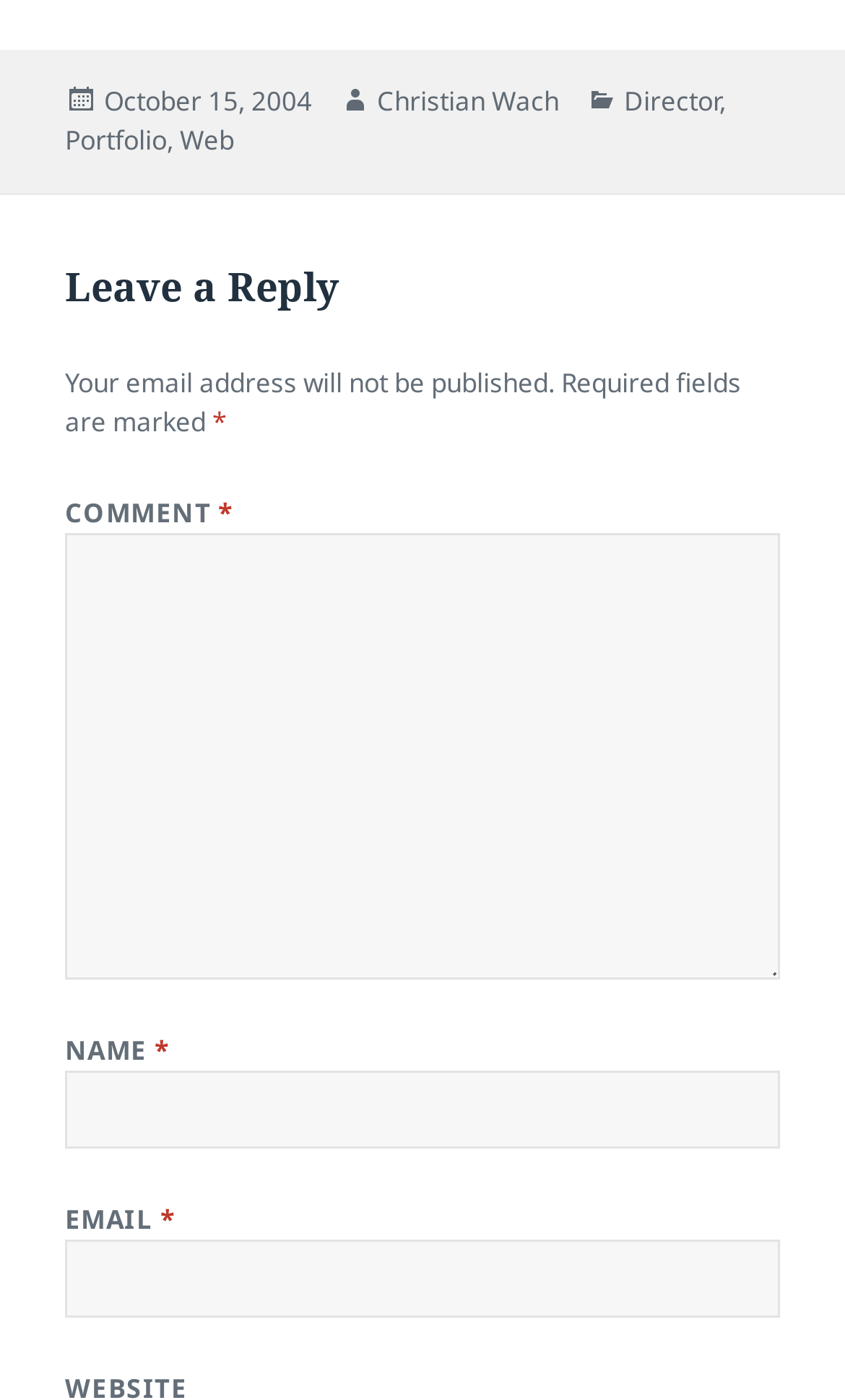Analyze the image and give a detailed response to the question:
What is required to leave a reply?

I found the required fields to leave a reply by looking at the form section of the webpage, where it says 'COMMENT', 'NAME', and 'EMAIL' with asterisks indicating they are required fields.